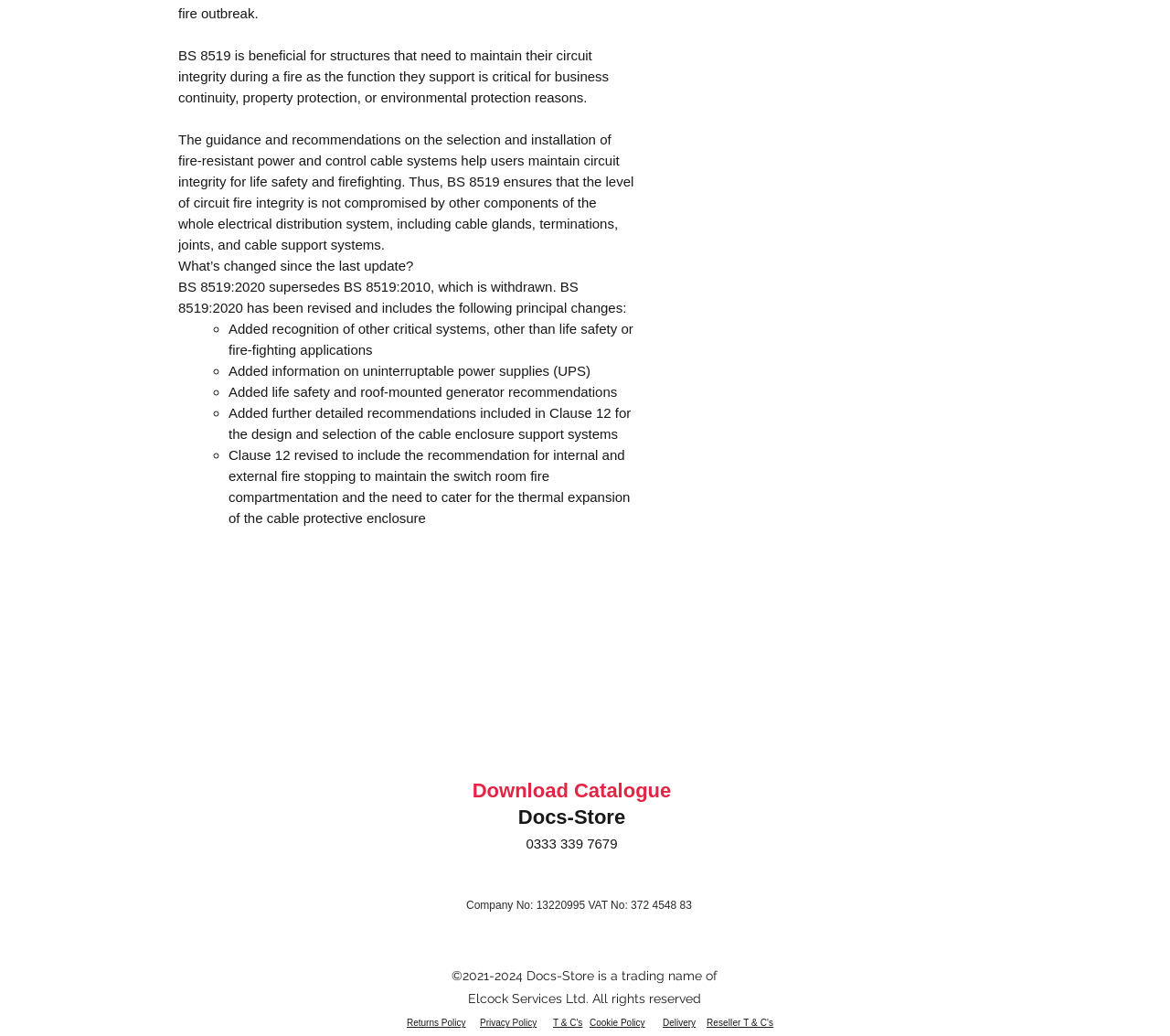What is the purpose of BS 8519?
Kindly offer a comprehensive and detailed response to the question.

The purpose of BS 8519 is to ensure that the level of circuit fire integrity is not compromised by other components of the whole electrical distribution system, including cable glands, terminations, joints, and cable support systems, thus maintaining circuit integrity for life safety and firefighting.